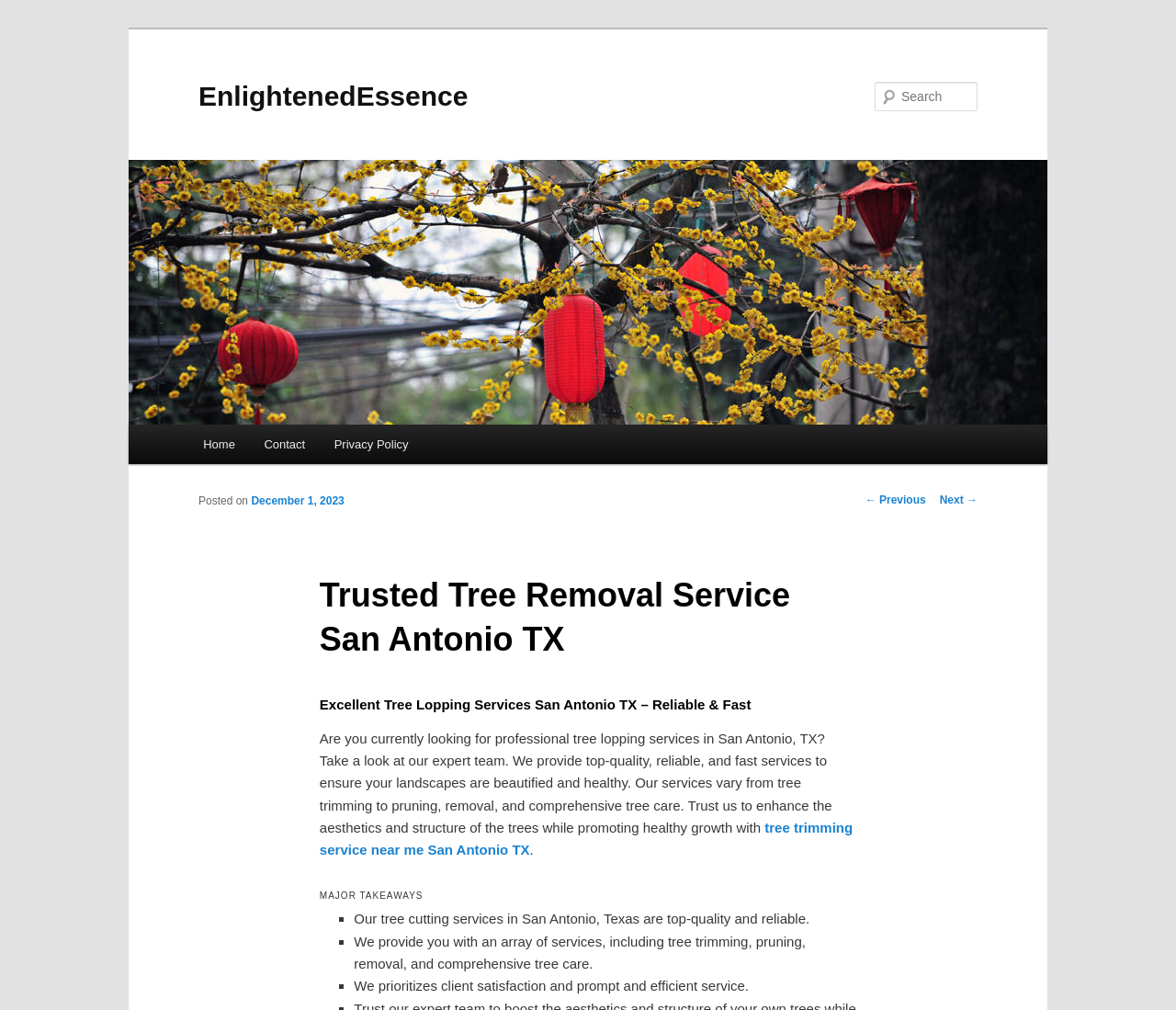Can you identify the bounding box coordinates of the clickable region needed to carry out this instruction: 'Check the previous post'? The coordinates should be four float numbers within the range of 0 to 1, stated as [left, top, right, bottom].

[0.736, 0.489, 0.787, 0.502]